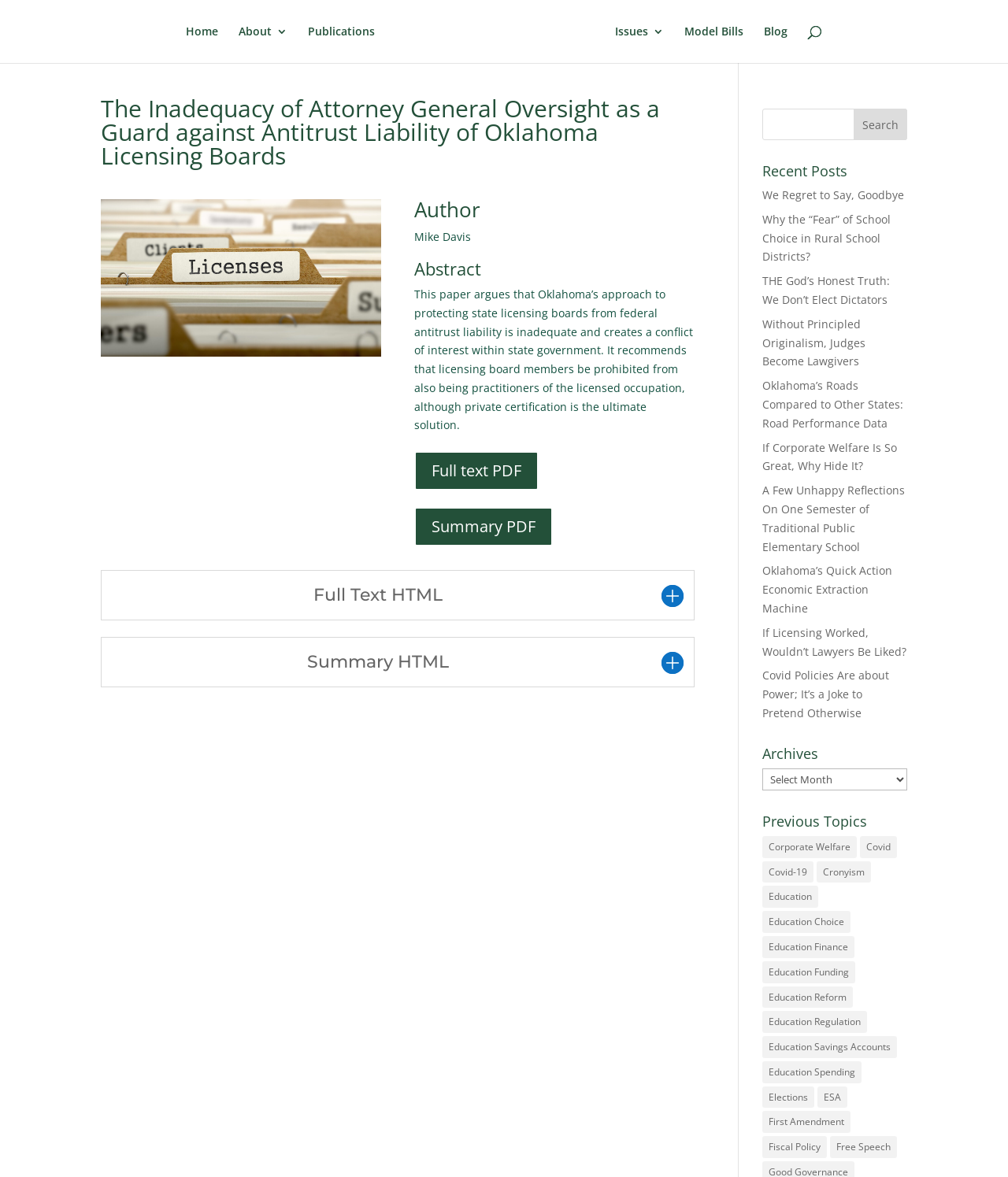Determine the bounding box coordinates of the element that should be clicked to execute the following command: "Click the Home link".

[0.184, 0.022, 0.216, 0.054]